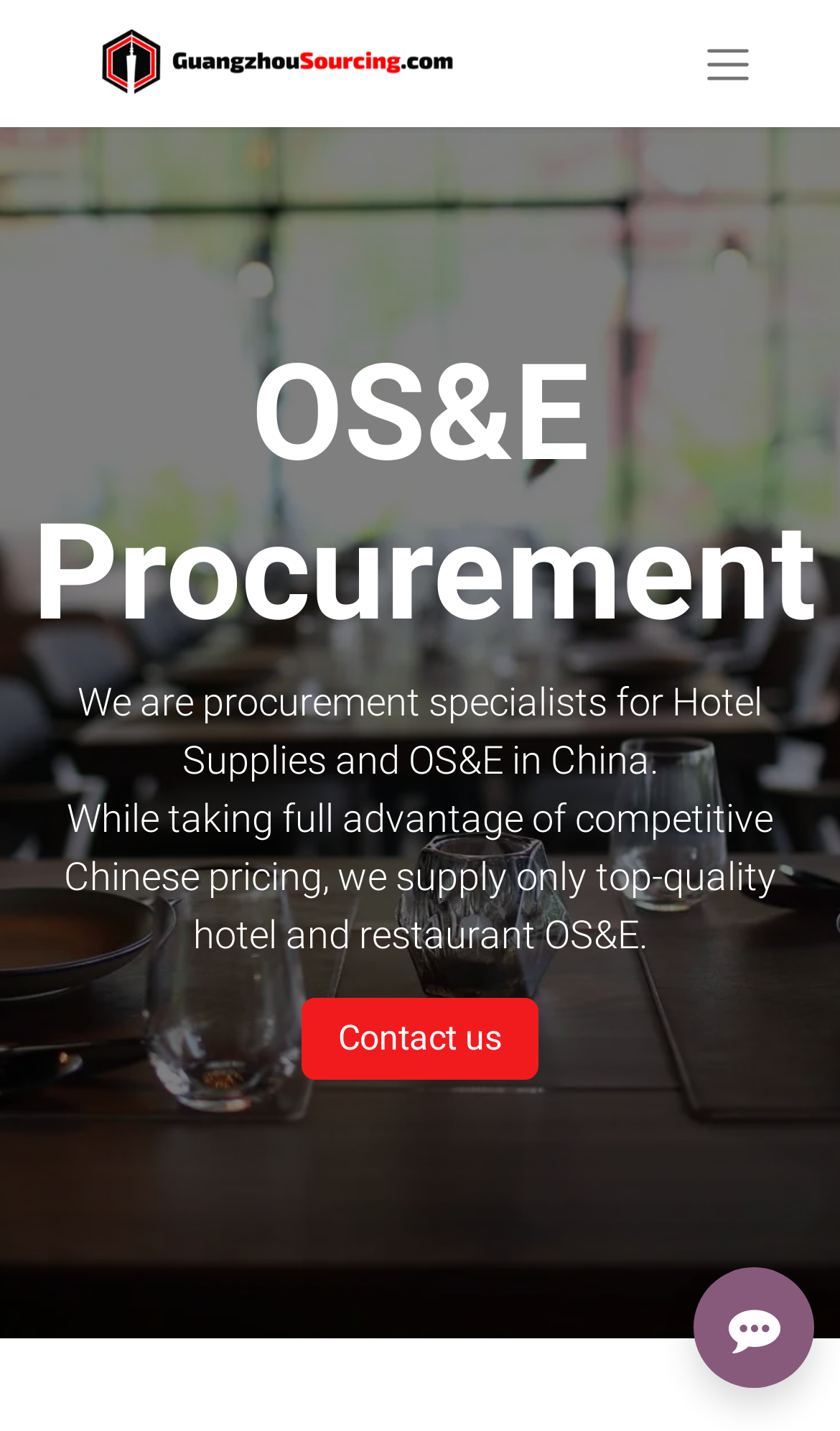What is the quality of hotel and restaurant OS&E supplied?
Based on the image, give a one-word or short phrase answer.

Top-quality